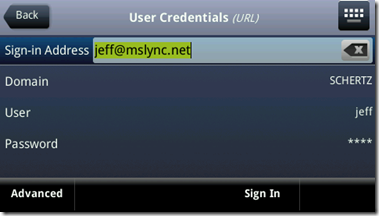Describe the image with as much detail as possible.

The image displays a user interface for entering user credentials, specifically designed for signing into a network service. The top part of the interface features a field labeled "Sign-in Address," with a placeholder email address shown as "jeff@mslync.net," indicating the user is expected to input their email for authentication. Below this, there are additional fields for "Domain," "User," and "Password," where the domain is listed as "SCHERTZ," the username is "jeff," and the password field contains hidden text represented by asterisks. Users can also find options for "Advanced" settings at the bottom of the interface. The overall design and labeling suggest the image is part of a tool or application for accessing Microsoft Lync or a similar service, facilitating secure user authentication.